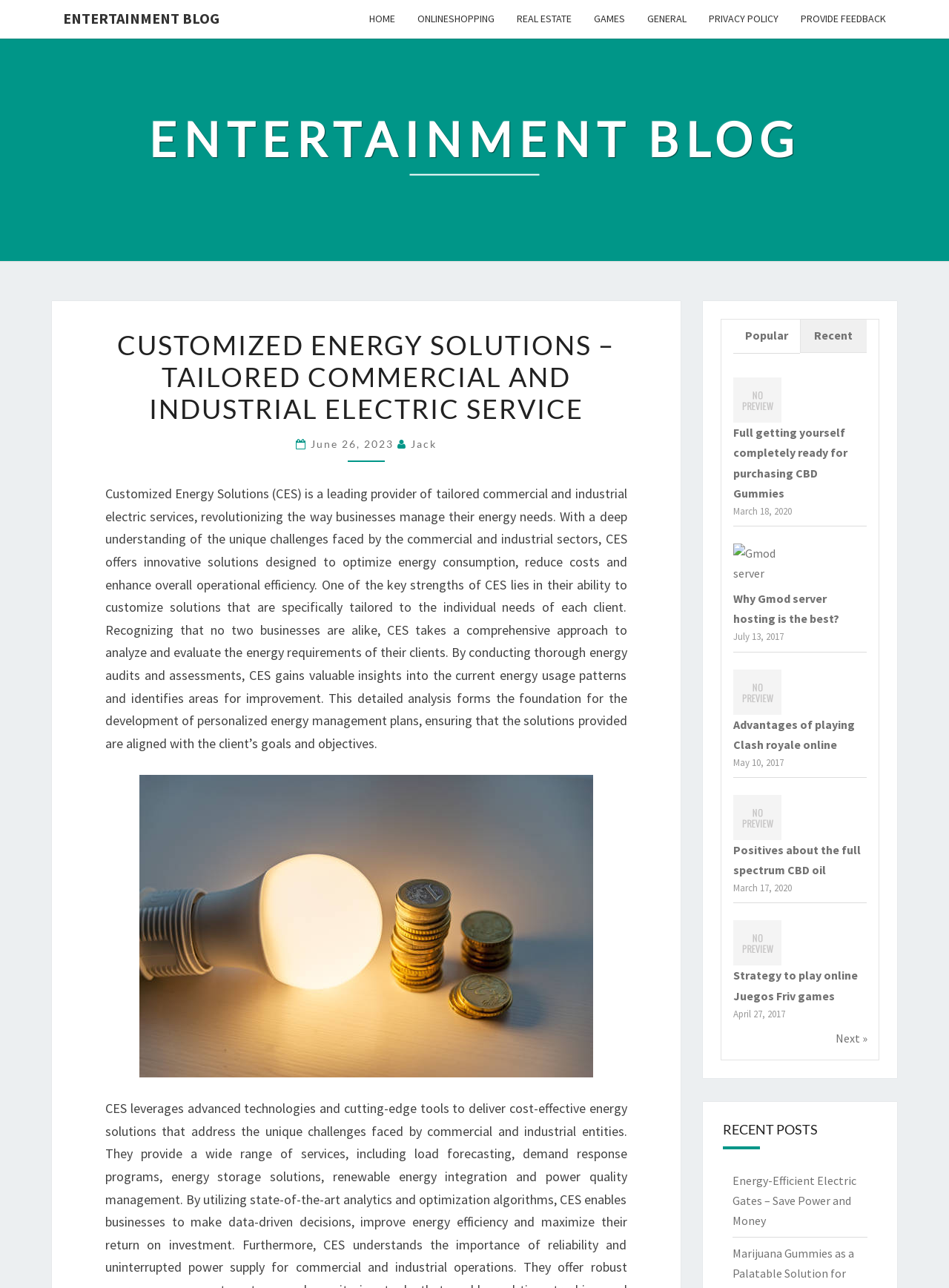Offer a thorough description of the webpage.

This webpage is an entertainment blog that also provides information on customized energy solutions. At the top, there is a navigation menu with links to various sections, including "ENTERTAINMENT BLOG", "HOME", "ONLINESHOPPING", "REAL ESTATE", "GAMES", "GENERAL", "PRIVACY POLICY", and "PROVIDE FEEDBACK". 

Below the navigation menu, there is a header section with the title "CUSTOMIZED ENERGY SOLUTIONS – TAILORED COMMERCIAL AND INDUSTRIAL ELECTRIC SERVICE" and a brief description of the company's services. 

The main content of the page is divided into two sections. On the left, there is a list of recent posts, each with a title, a brief description, and an image. The posts are about various topics, including CBD gummies, Gmod server hosting, Clash royale online, and full spectrum CBD oil. 

On the right, there is a section with a heading "RECENT POSTS" and a list of links to more posts, including "Energy-Efficient Electric Gates – Save Power and Money". At the bottom of the page, there is a link to navigate to the next page of posts.